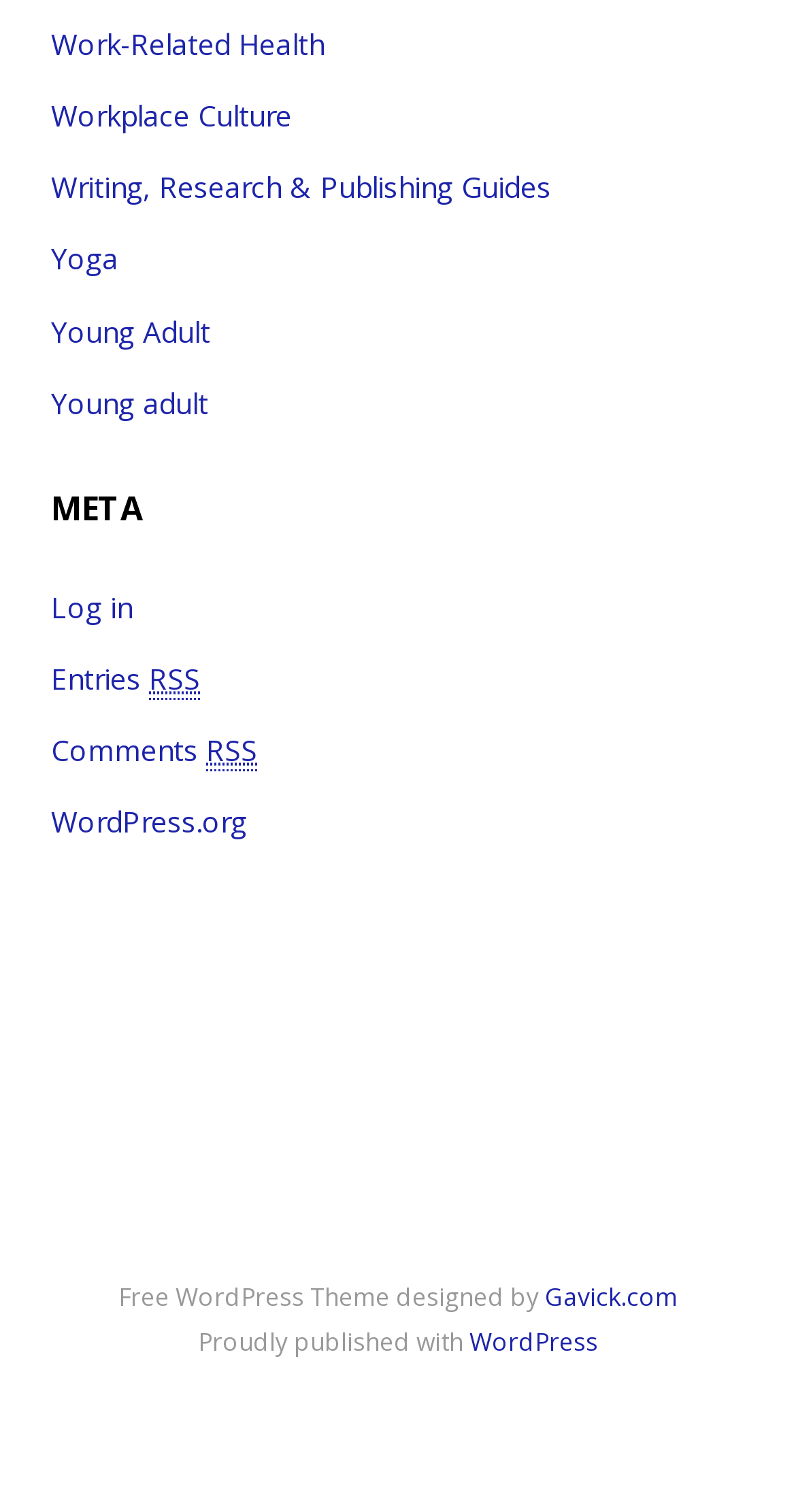What is the website that designed the WordPress theme?
Carefully analyze the image and provide a thorough answer to the question.

The static text 'Free WordPress Theme designed by' is followed by the link 'Gavick.com', which implies that Gavick.com is the website that designed the WordPress theme.